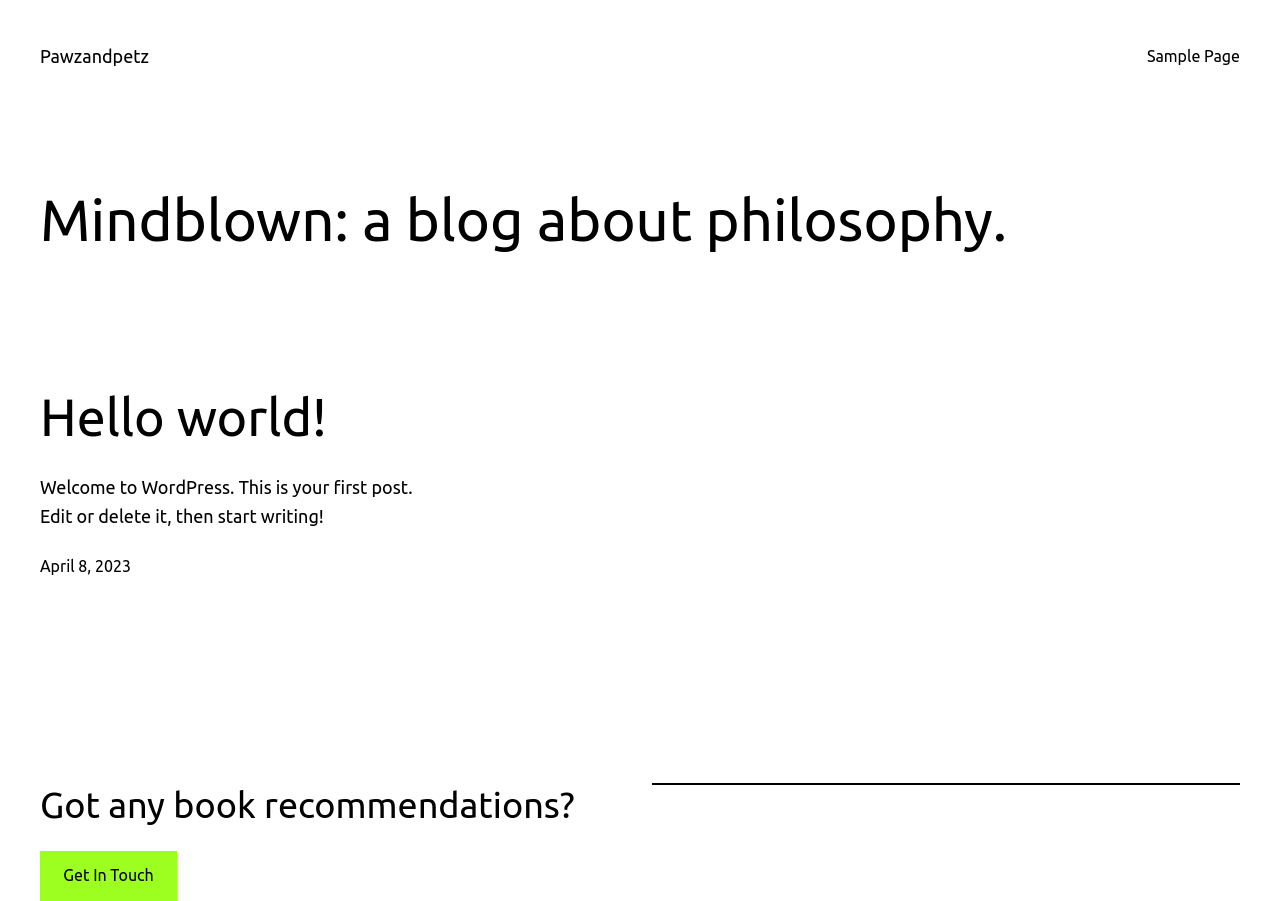Observe the image and answer the following question in detail: When was the first post published?

The publication date of the first post can be found in the time element 'April 8, 2023' which is located below the post title, indicating that this is the date when the first post was published.